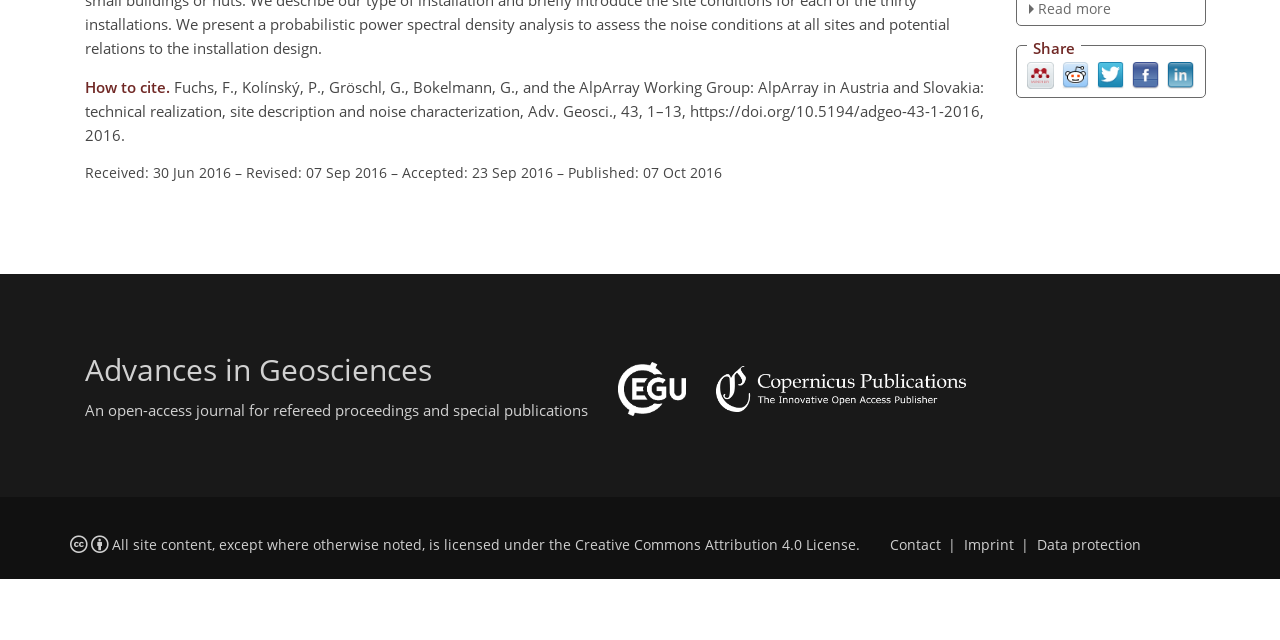Using the description "Creative Commons Attribution 4.0 License", predict the bounding box of the relevant HTML element.

[0.449, 0.837, 0.669, 0.865]